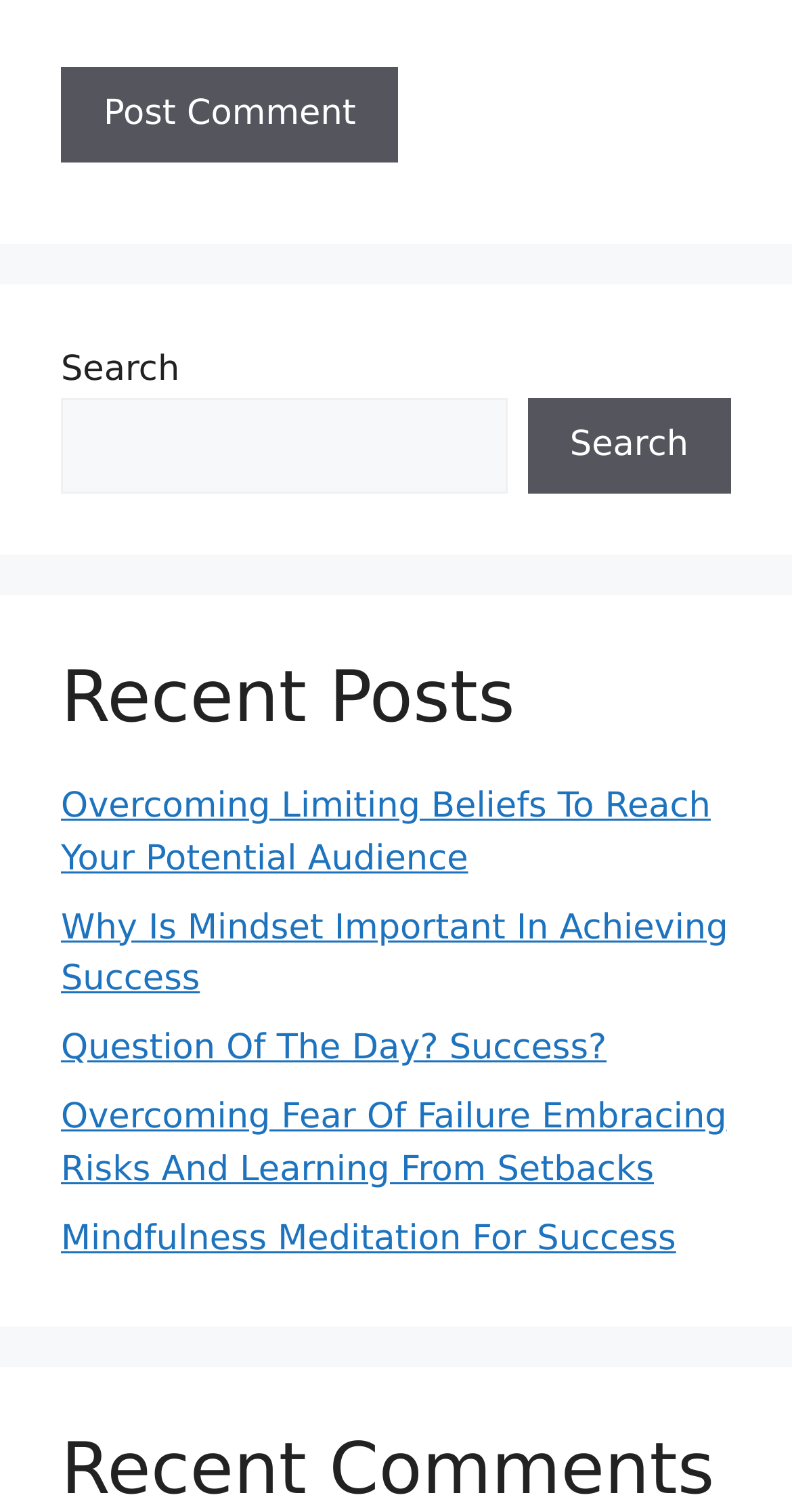Consider the image and give a detailed and elaborate answer to the question: 
What is the topic of the first link in the Recent Posts section?

The first link in the Recent Posts section with the bounding box coordinates [0.077, 0.52, 0.897, 0.581] has the text 'Overcoming Limiting Beliefs To Reach Your Potential Audience', indicating that it is related to overcoming limiting beliefs.